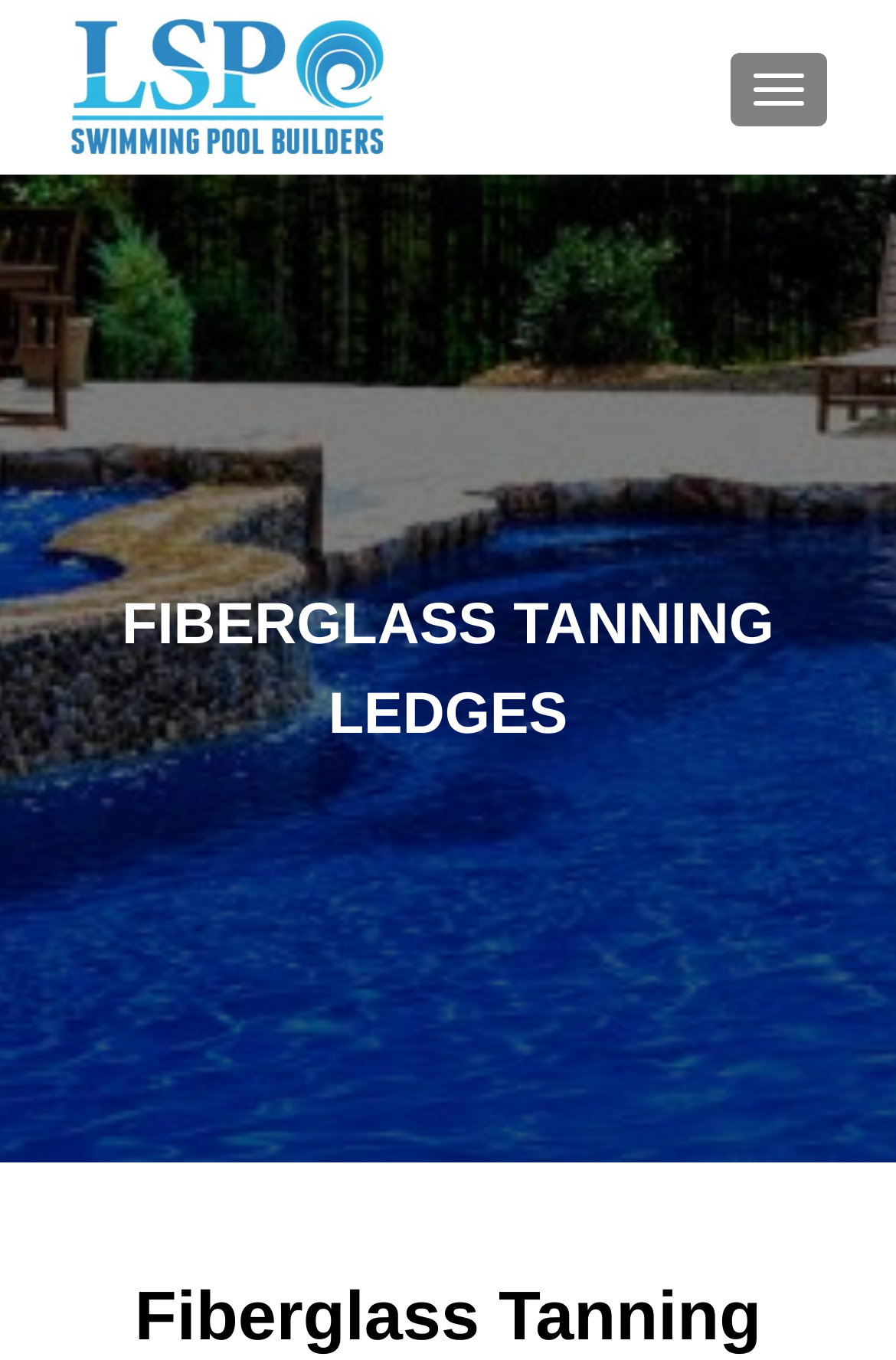Generate the text of the webpage's primary heading.

Fiberglass Tanning Ledges 